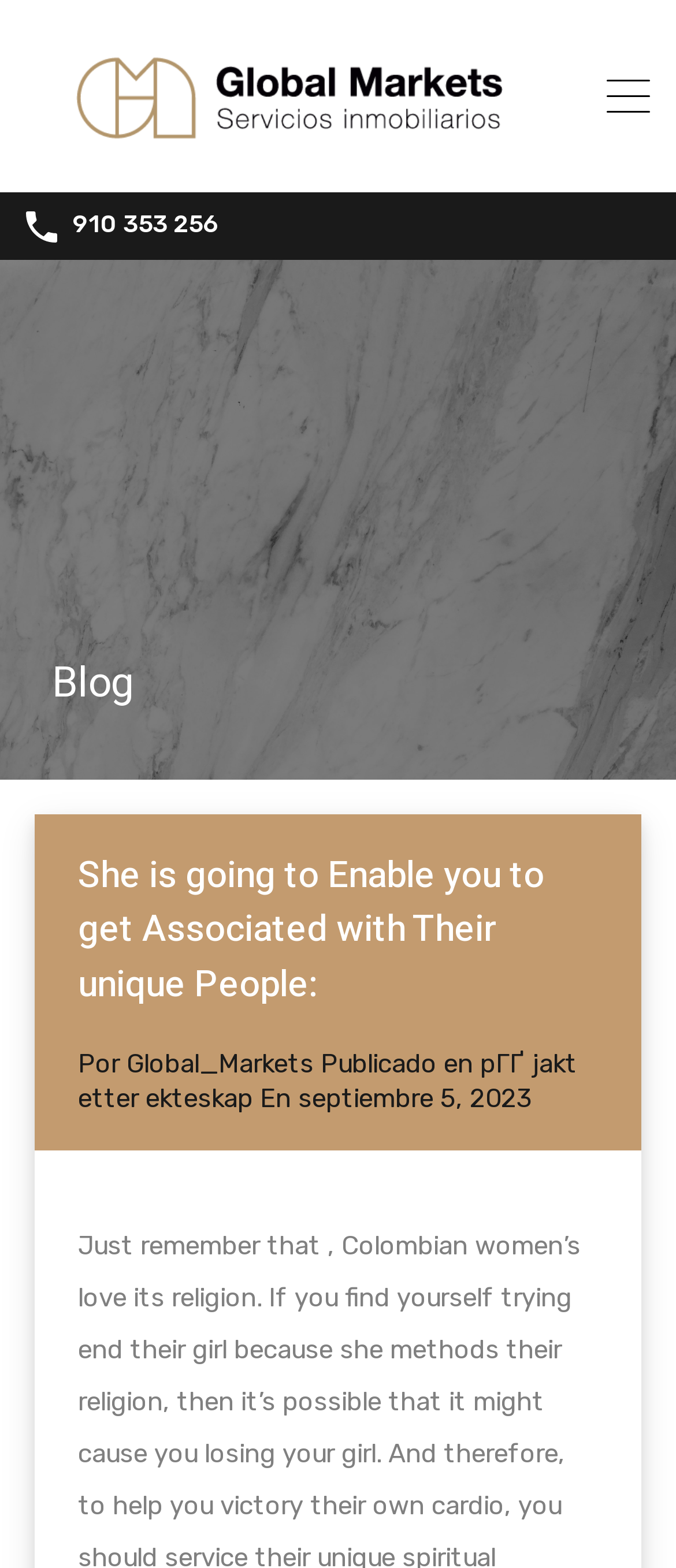Identify and provide the text content of the webpage's primary headline.

She is going to Enable you to get Associated with Their unique People: